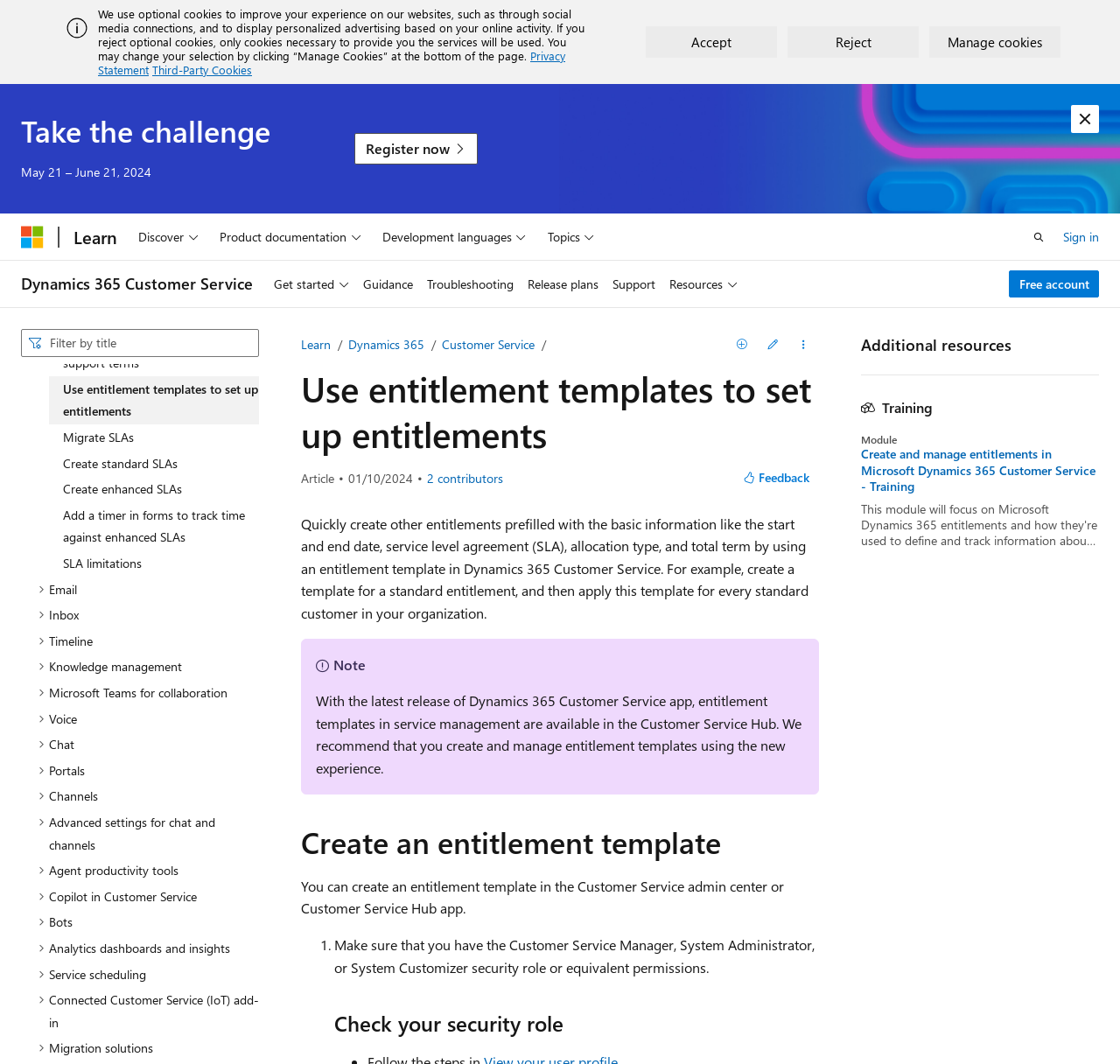Please provide the bounding box coordinates in the format (top-left x, top-left y, bottom-right x, bottom-right y). Remember, all values are floating point numbers between 0 and 1. What is the bounding box coordinate of the region described as: parent_node: Learn aria-label="Microsoft"

[0.019, 0.212, 0.039, 0.233]